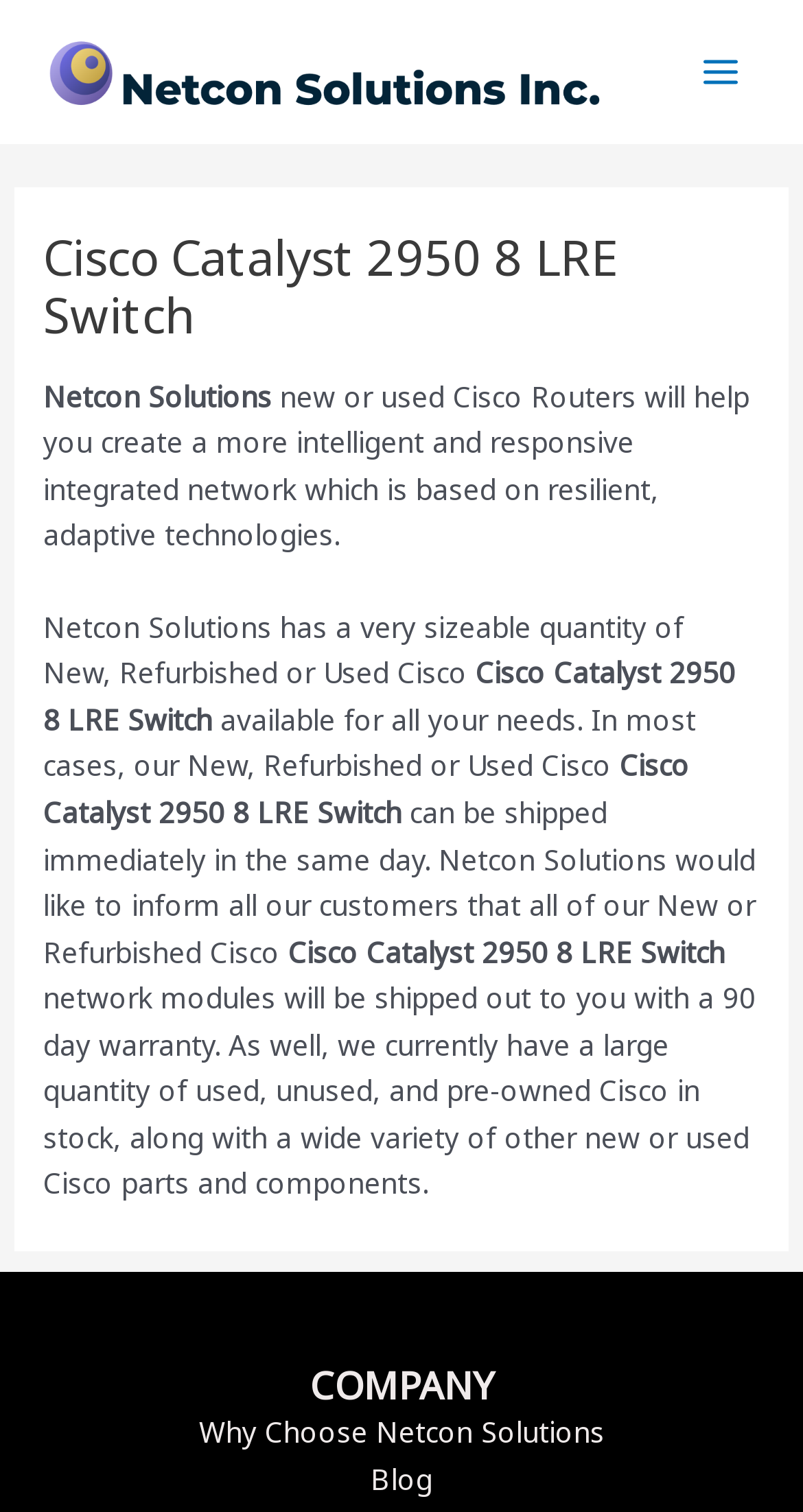Please answer the following question using a single word or phrase: 
What is the company name?

Netcon Solutions